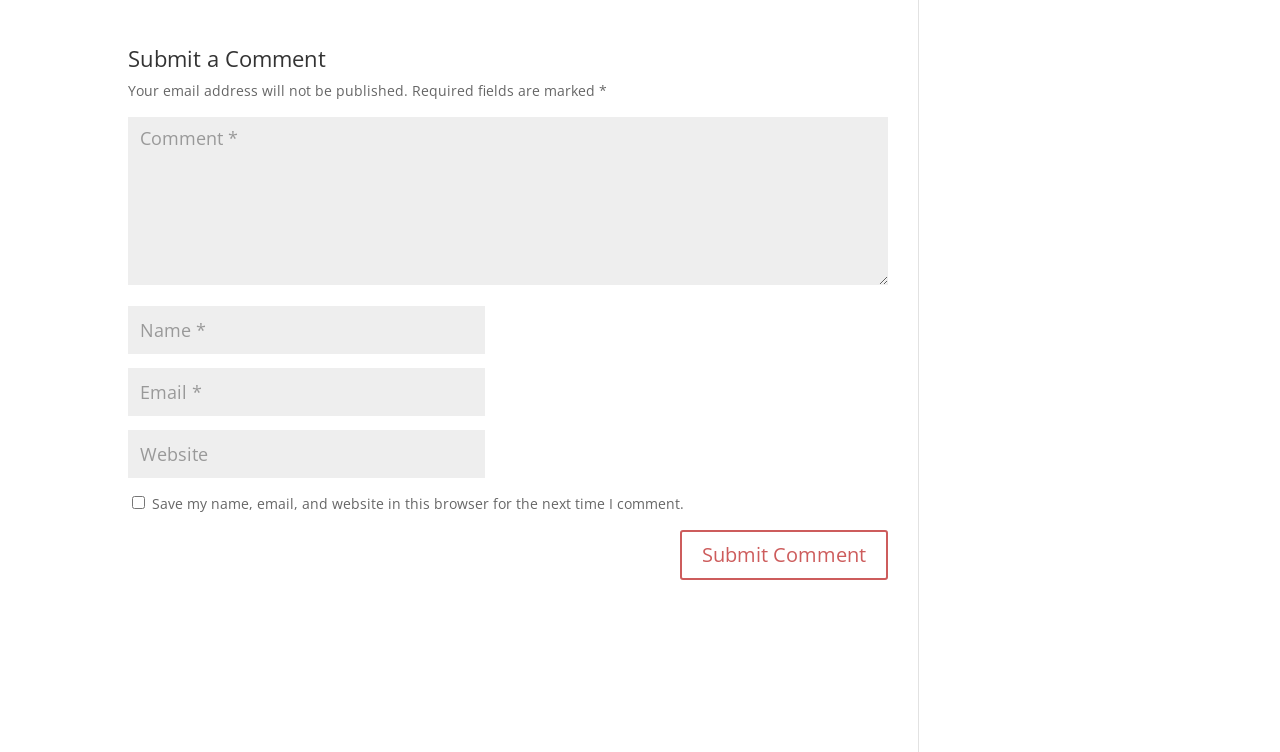What information is required to submit a comment?
Please respond to the question with a detailed and well-explained answer.

The webpage has three required input fields: 'Name *', 'Email *', and 'Comment *', indicating that users must provide their name, email, and comment to submit a comment.